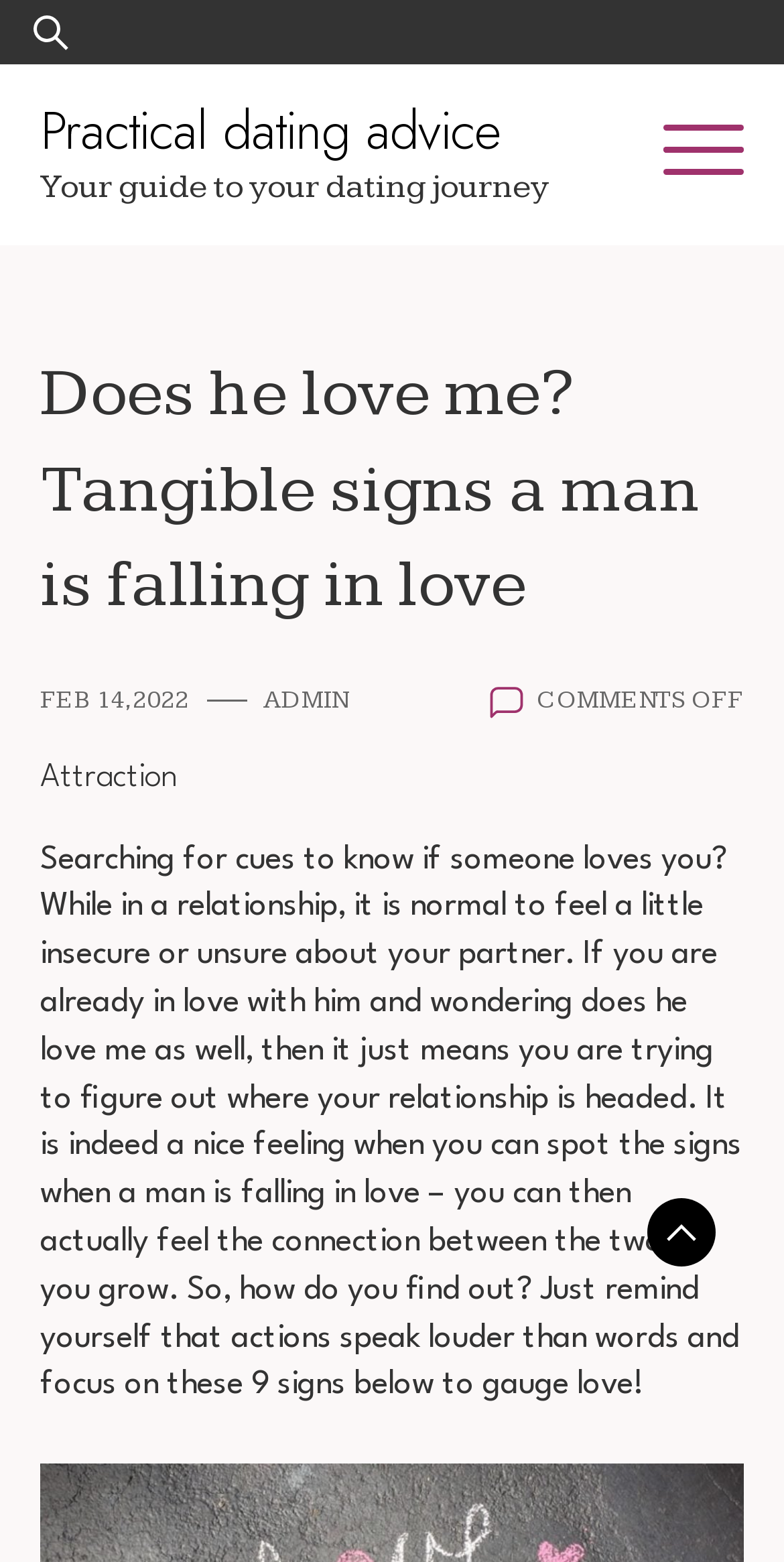What is the purpose of this webpage?
Please elaborate on the answer to the question with detailed information.

Based on the content of the webpage, it appears to provide guidance and advice on dating, specifically on how to determine if a man is falling in love. The text mentions 'tangible signs a man is falling in love' and provides a list of 9 signs to gauge love, indicating that the webpage is intended to offer practical dating advice.